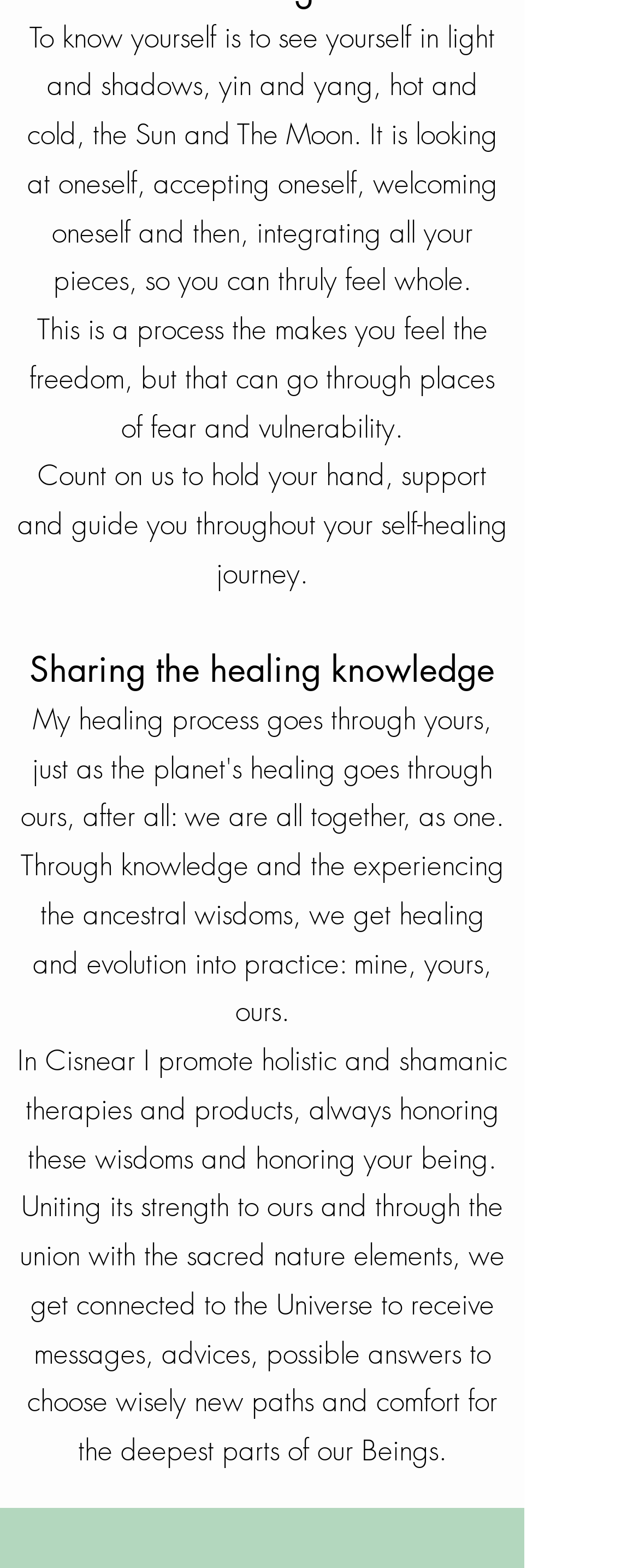What is the tone of the website?
Please respond to the question with as much detail as possible.

The text content of the webpage has a supportive and guiding tone, with phrases such as 'Count on us to hold your hand, support and guide you' and 'Uniting its strength to ours' that convey a sense of care and assistance.